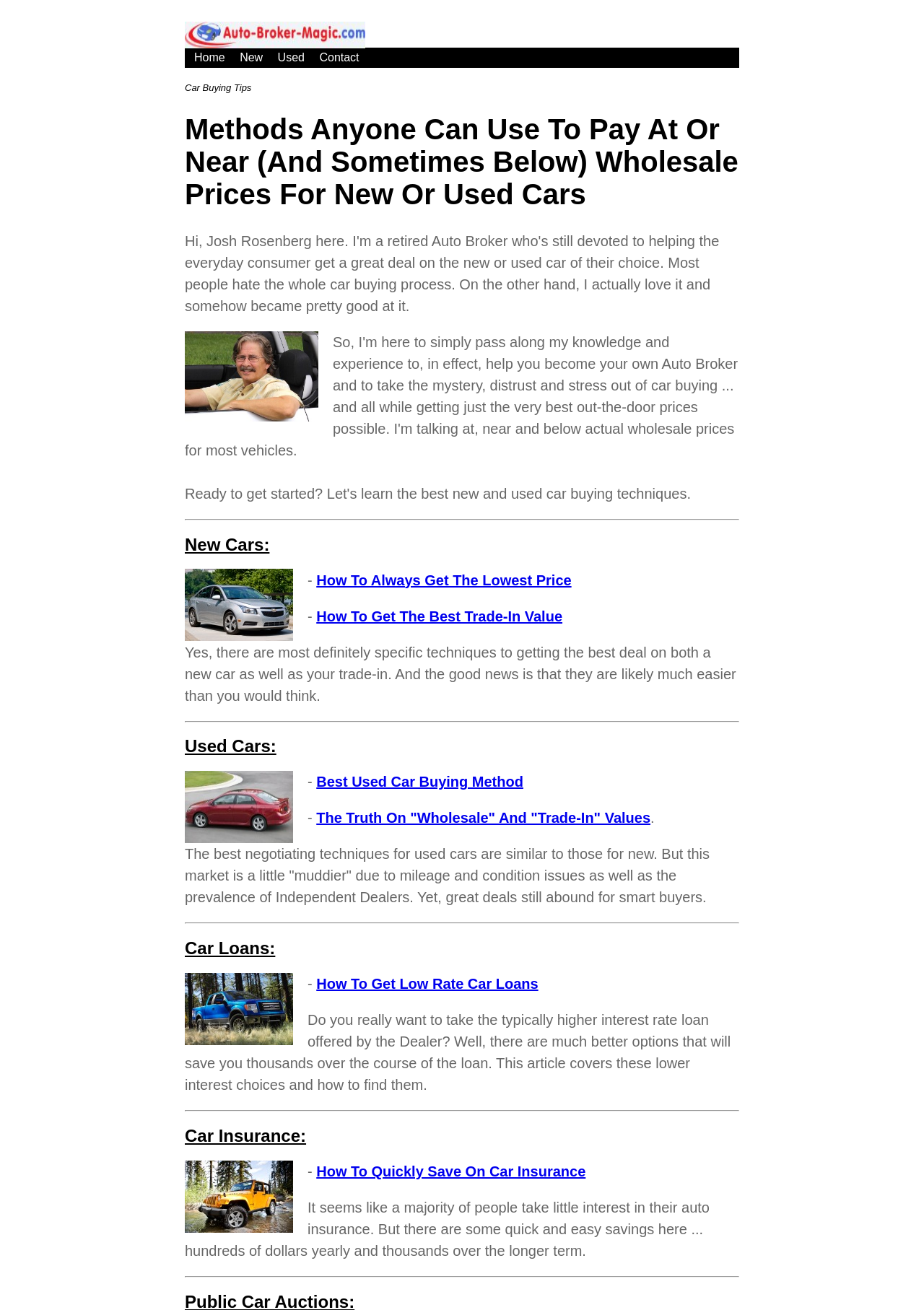What is the relationship between the images and the text on this webpage?
Please provide a comprehensive answer based on the information in the image.

The images on this webpage, such as the car model images, appear to be used to illustrate the topics being discussed in the text, making the content more engaging and easier to understand.